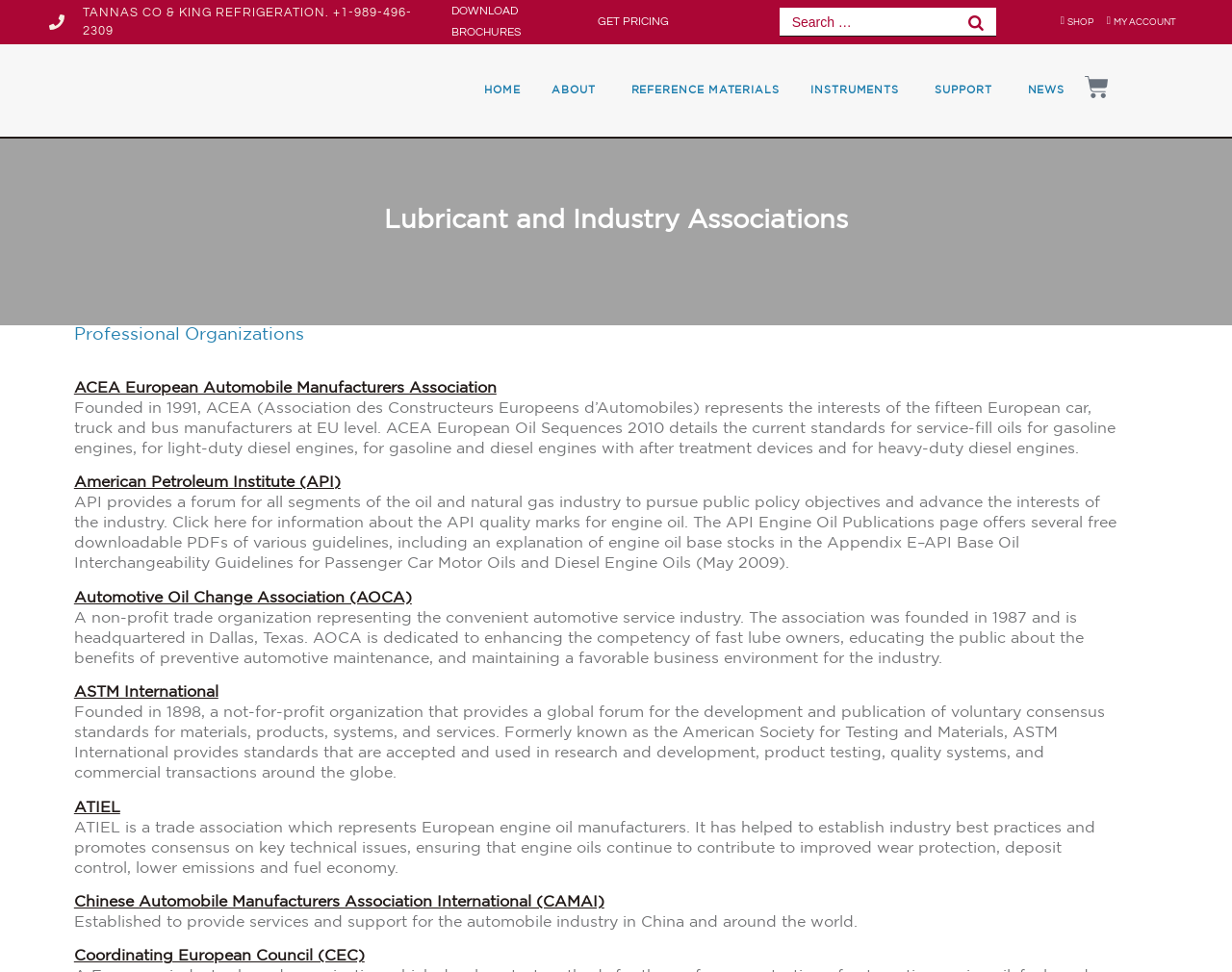What is the name of the organization that represents the interests of the fifteen European car, truck and bus manufacturers?
Please give a detailed and elaborate answer to the question.

The organization that represents the interests of the fifteen European car, truck and bus manufacturers is ACEA, as indicated by the static text associated with the link 'ACEA European Automobile Manufacturers Association'.